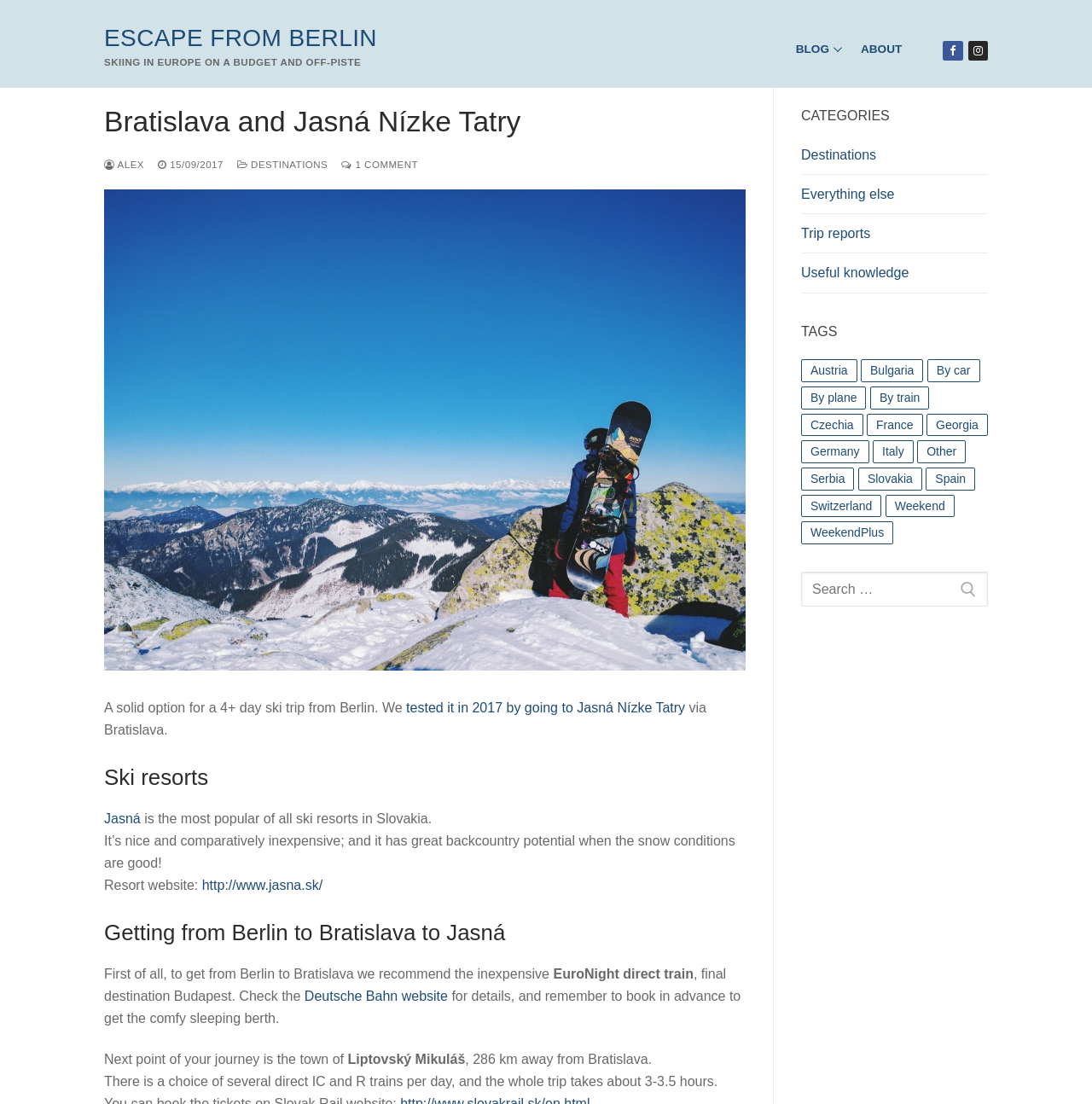Locate the bounding box coordinates of the segment that needs to be clicked to meet this instruction: "Search for something".

[0.734, 0.518, 0.905, 0.55]